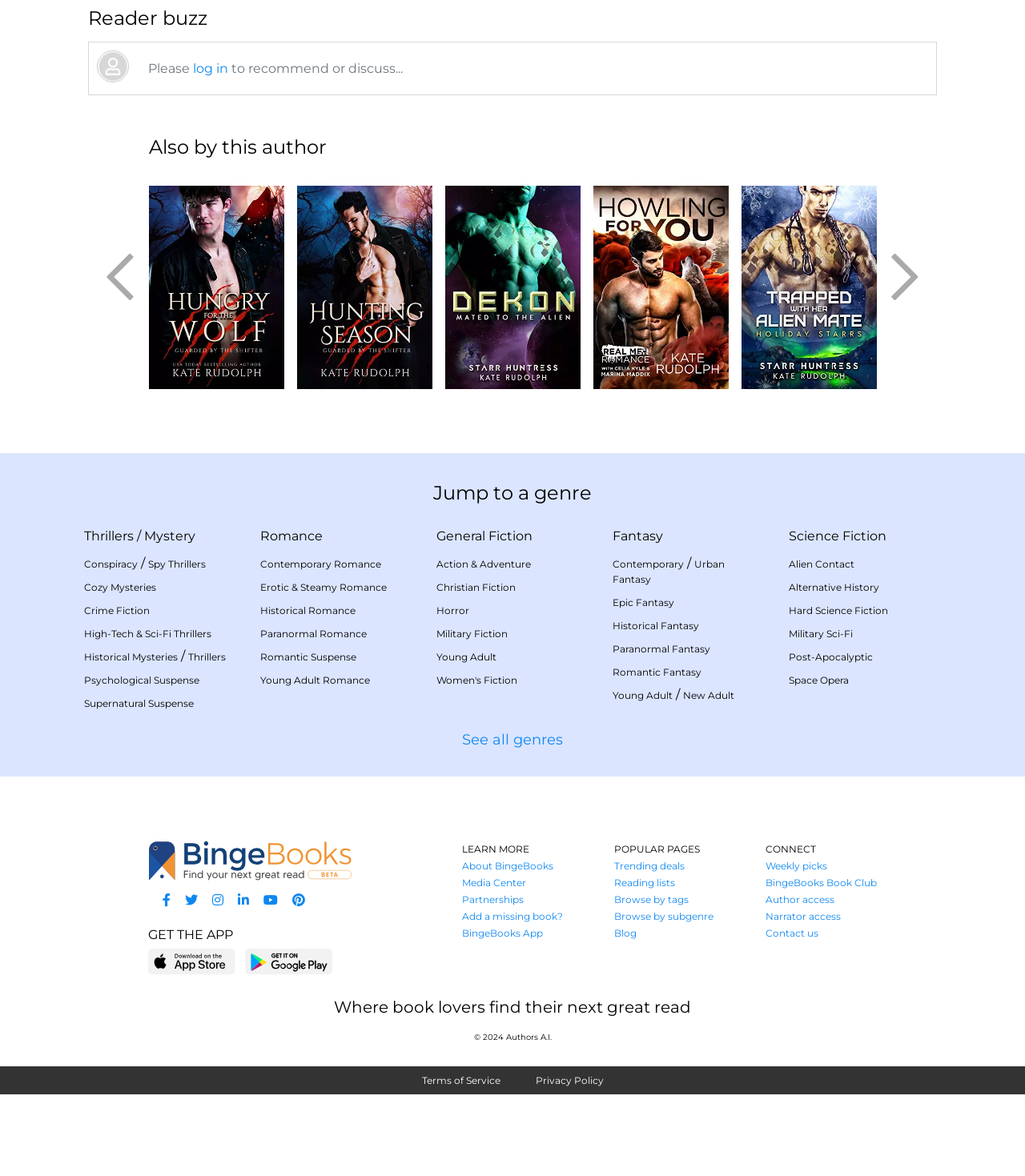Find the bounding box coordinates for the area you need to click to carry out the instruction: "read Hungry for the Wolf". The coordinates should be four float numbers between 0 and 1, indicated as [left, top, right, bottom].

[0.145, 0.147, 0.277, 0.331]